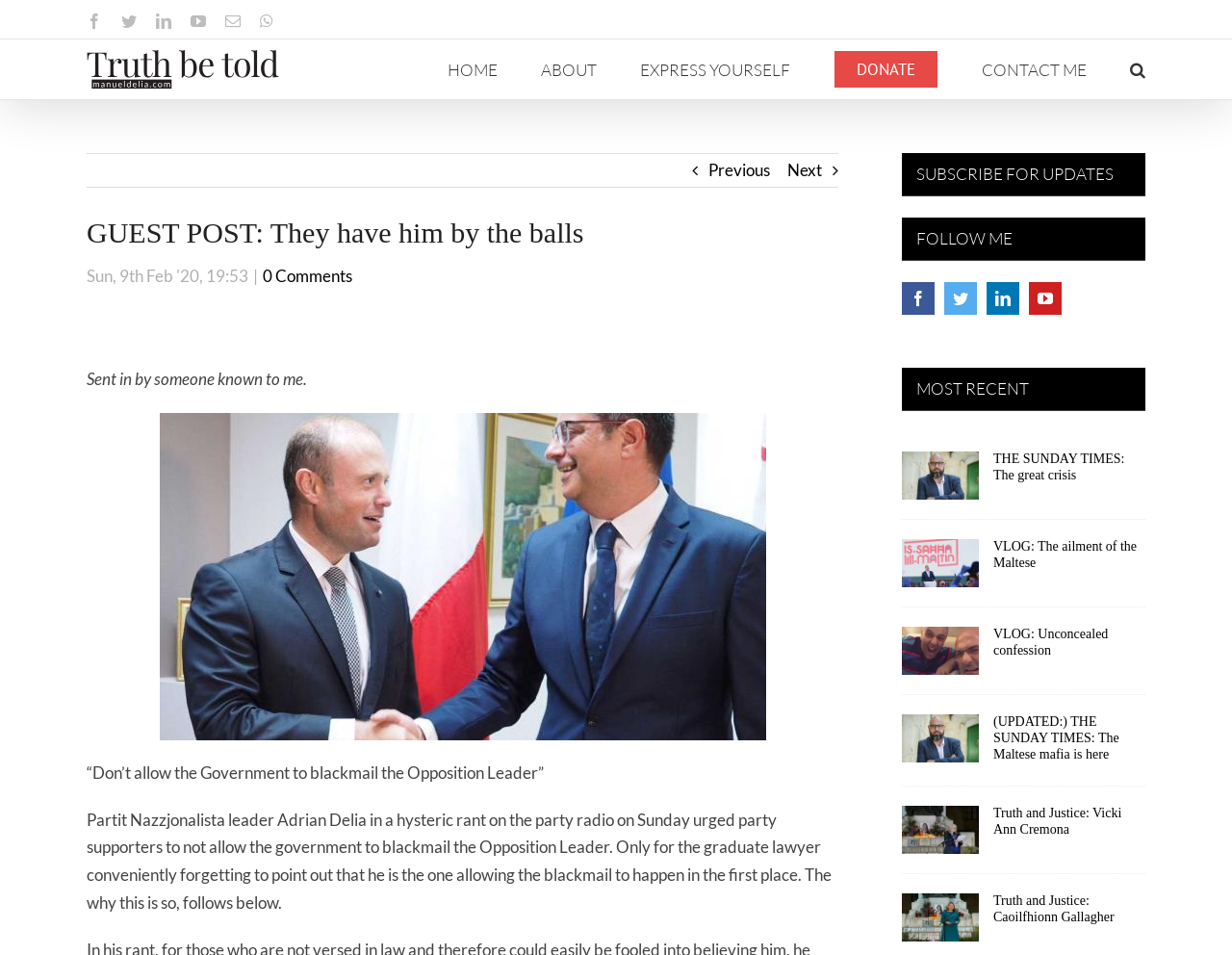Using the format (top-left x, top-left y, bottom-right x, bottom-right y), and given the element description, identify the bounding box coordinates within the screenshot: alt="Manuel Delia Logo"

[0.07, 0.051, 0.227, 0.094]